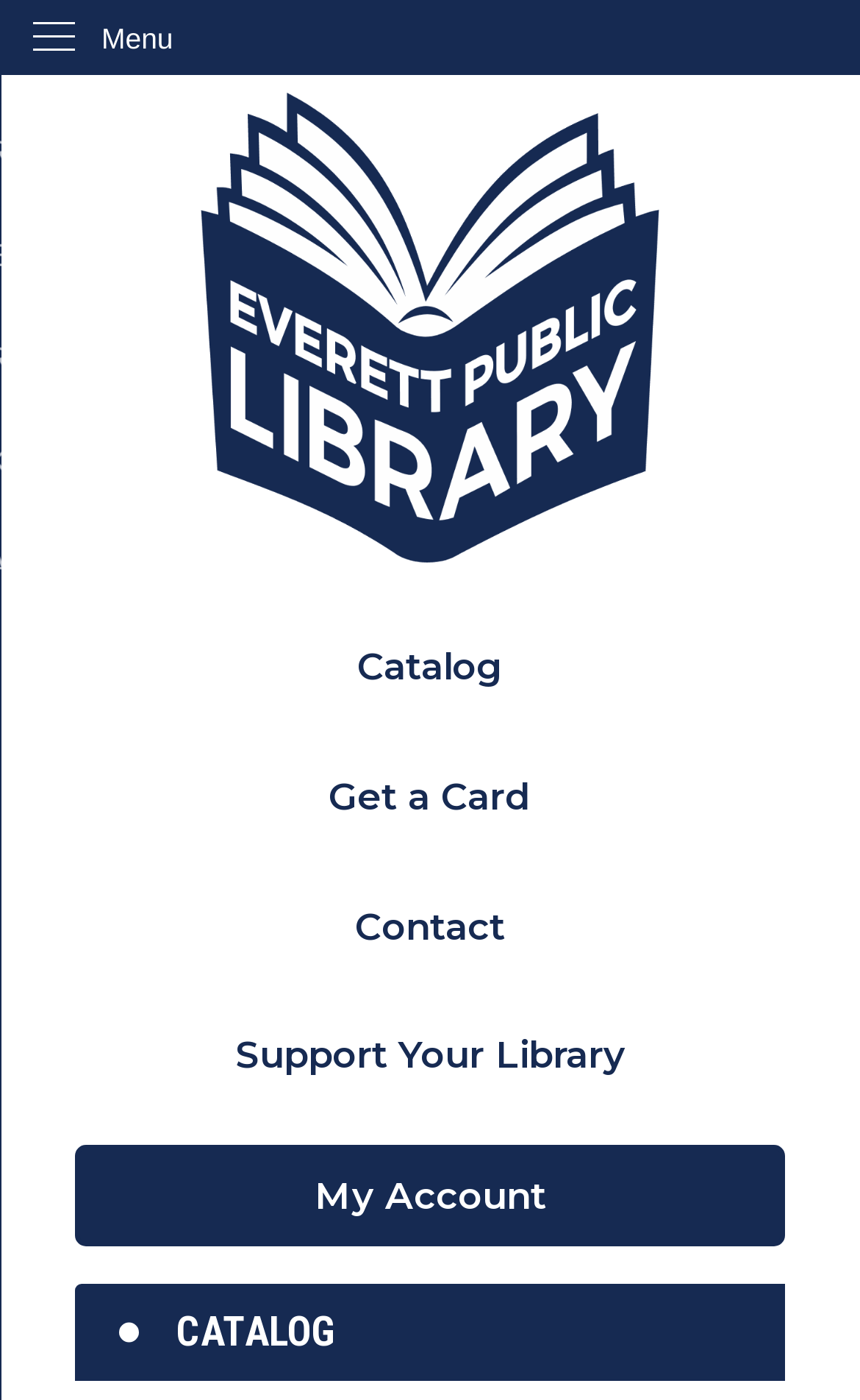Create an elaborate caption for the webpage.

The webpage is divided into several sections. At the top left, there is a "Skip to Main Content" link. Next to it, a vertical menu is located, with a "Menu" label. Below the menu, the Everett Library WA homepage link is situated, accompanied by an image with the same description.

In the middle of the page, there are two "Quick Links" regions, one on top of the other. The top region contains four links: "Catalog", "Get a Card", "Contact", and "Support Your Library". The links are arranged horizontally, with "Catalog" on the left and "Support Your Library" on the right.

The bottom "Quick Links" region has a single link, "My Account", positioned in the middle. Below the "Quick Links" regions, a tab labeled "CATALOG" is situated, which is currently selected.